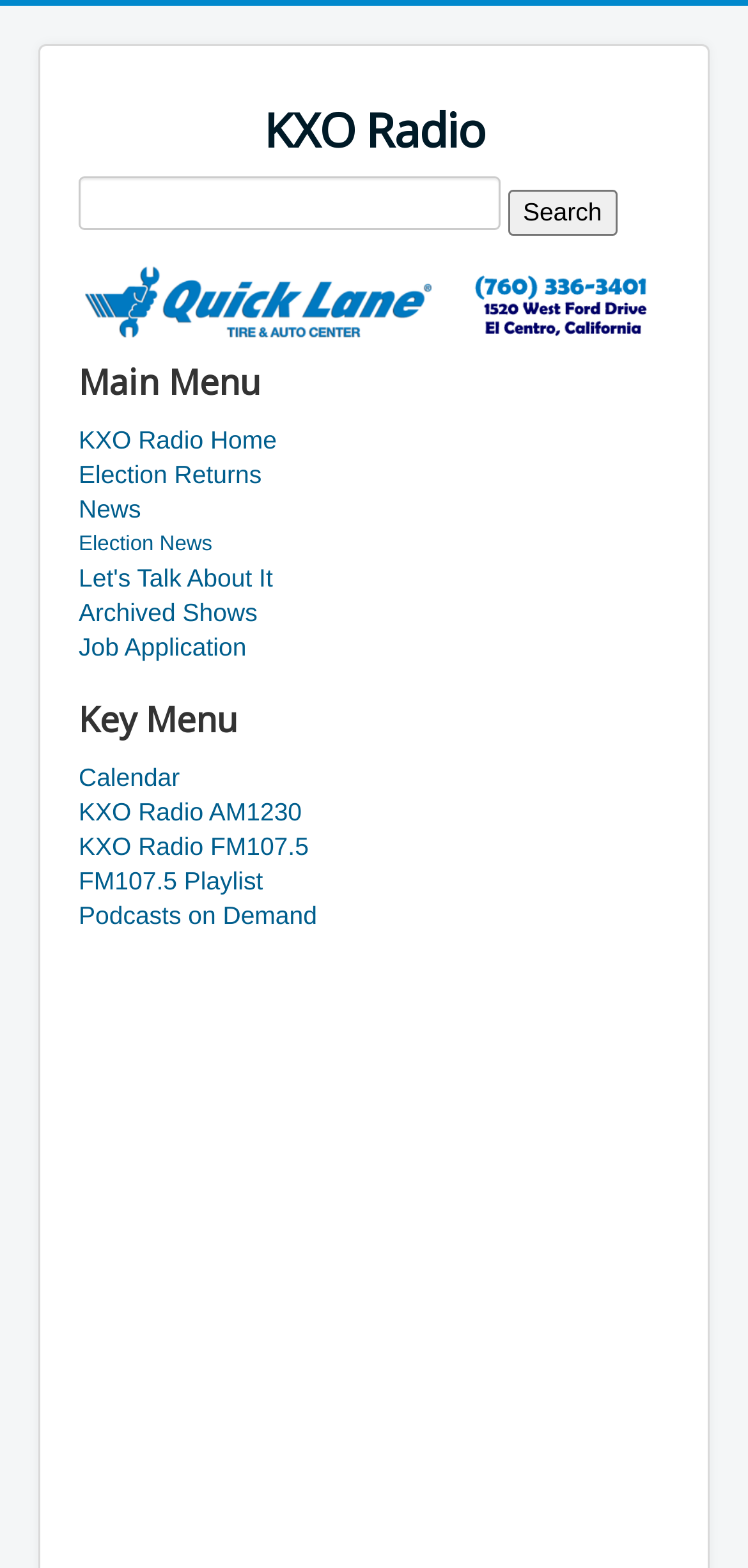What is the name of the radio station?
From the image, provide a succinct answer in one word or a short phrase.

KXO Radio